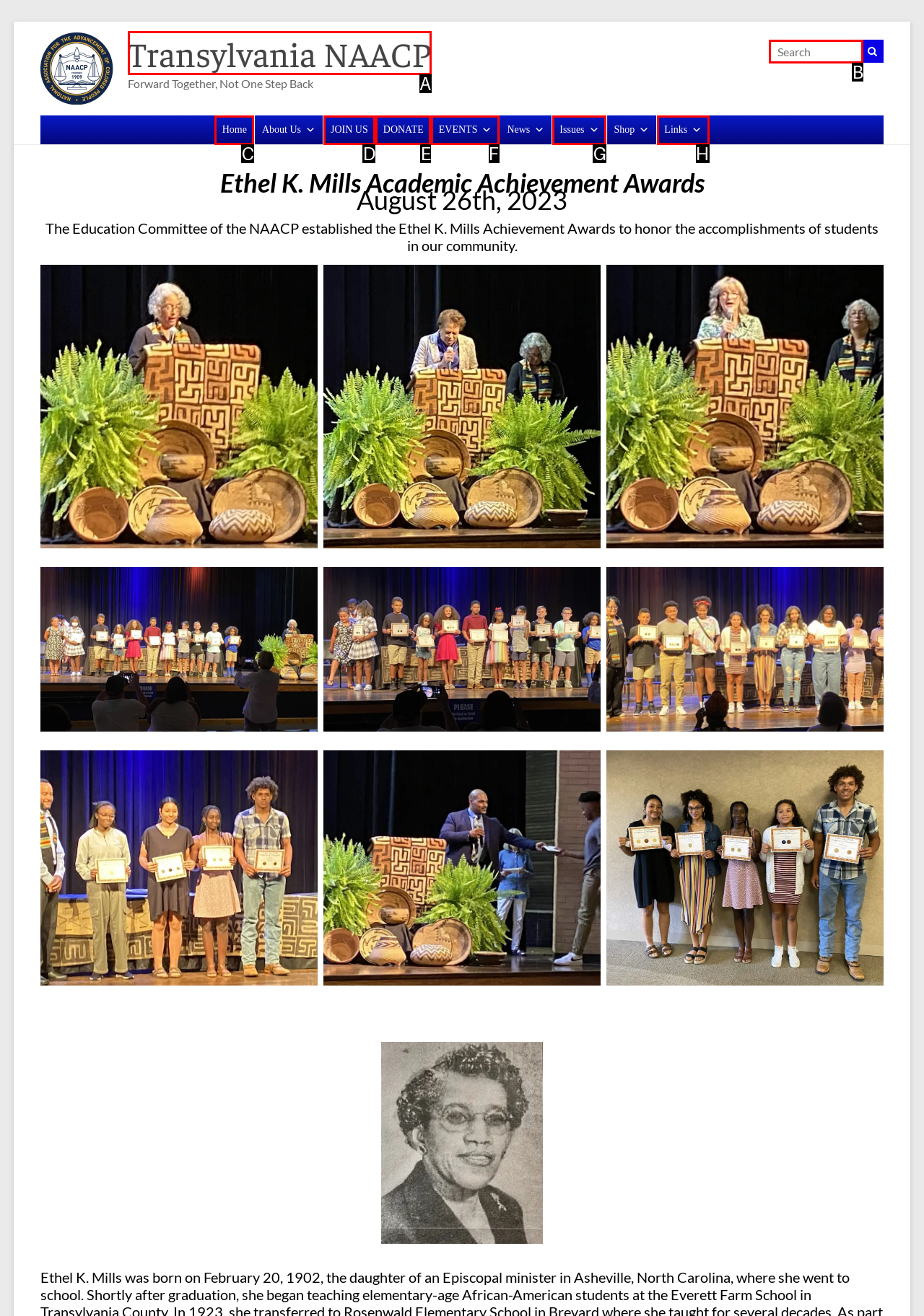Find the UI element described as: Transylvania NAACP
Reply with the letter of the appropriate option.

A